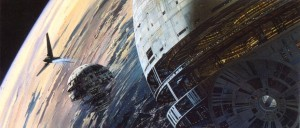What is the theme of the image?
Give a detailed and exhaustive answer to the question.

The image invites viewers to contemplate the possibilities of life beyond Earth, which is a common theme associated with science fiction narratives. The depiction of space stations in orbit around a distant planet reinforces this theme, emphasizing the importance of exploration and innovation in the pursuit of interstellar discovery.